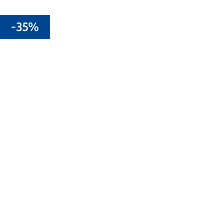Provide a comprehensive description of the image.

The image displays a promotional badge showcasing a discount of **-35%**. This eye-catching graphic is likely part of a marketing strategy aimed at attracting customers to purchase a product online, specifically the **Nexpro 20 Tablet**. Positioned prominently on a webpage, the badge emphasizes the limited-time offer, inviting consumers to take advantage of the reduced price. Surrounding text indicates that the Nexpro 20 is available for $9.00, making the offer even more appealing for potential buyers looking for affordable medication options.